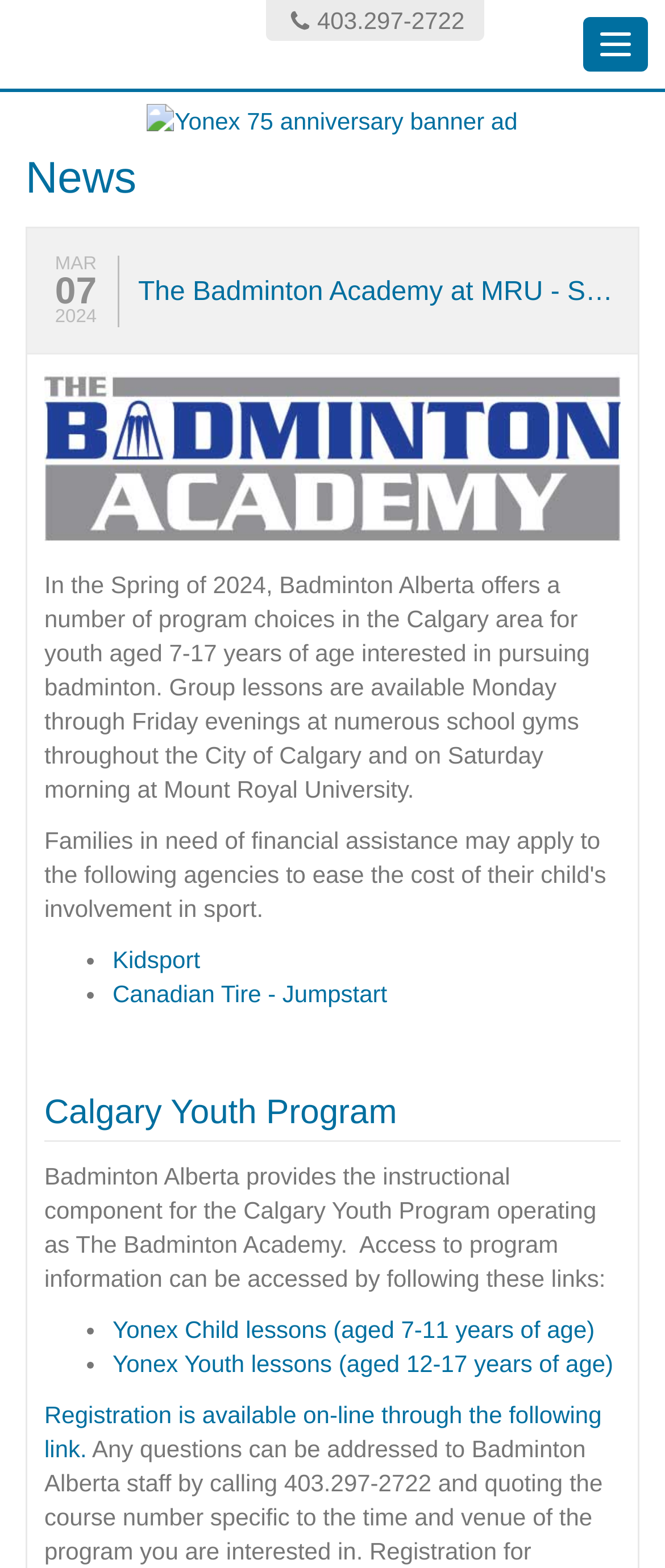Extract the bounding box coordinates of the UI element described by: "alt="Beyond The Kitchen Sink"". The coordinates should include four float numbers ranging from 0 to 1, e.g., [left, top, right, bottom].

None